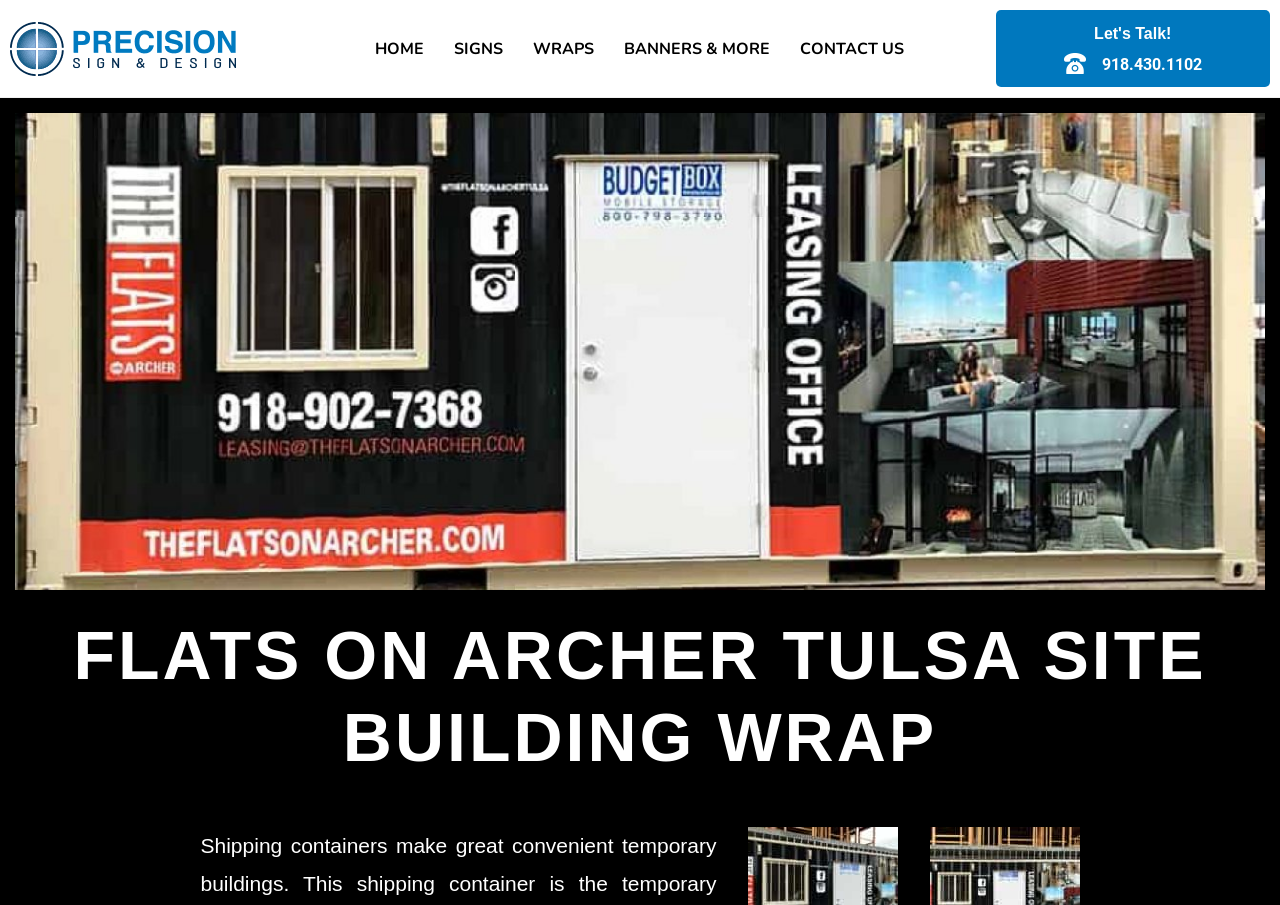Identify the bounding box coordinates for the UI element that matches this description: "Banners & More".

[0.488, 0.028, 0.602, 0.079]